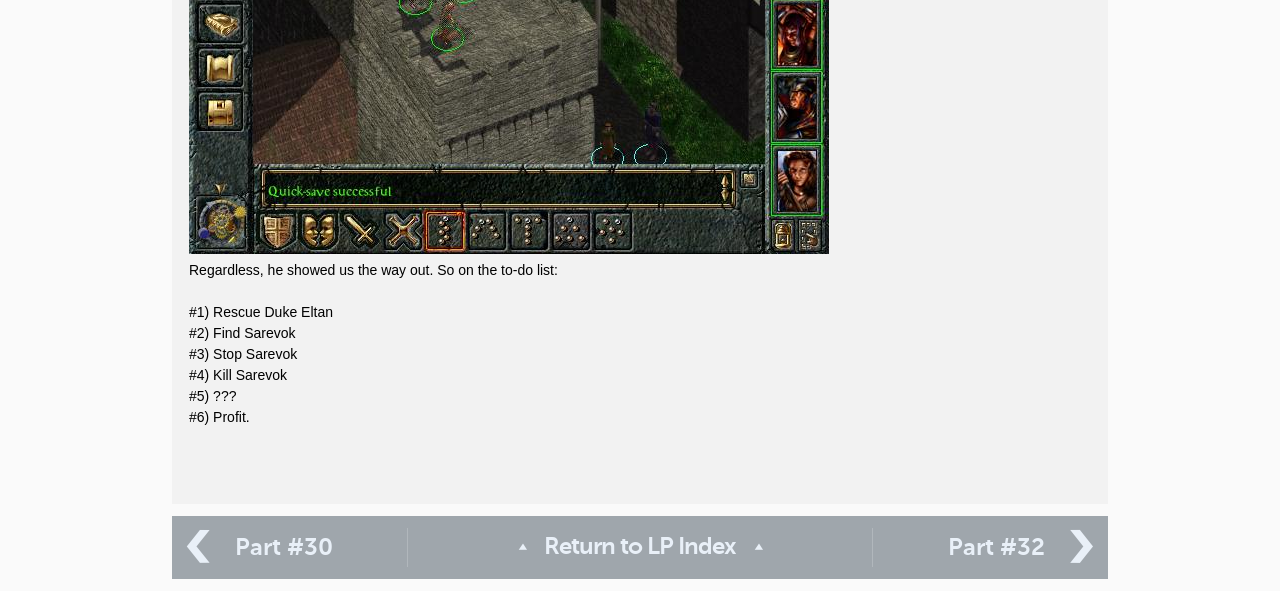Provide a brief response using a word or short phrase to this question:
What is the last task on the to-do list?

Profit